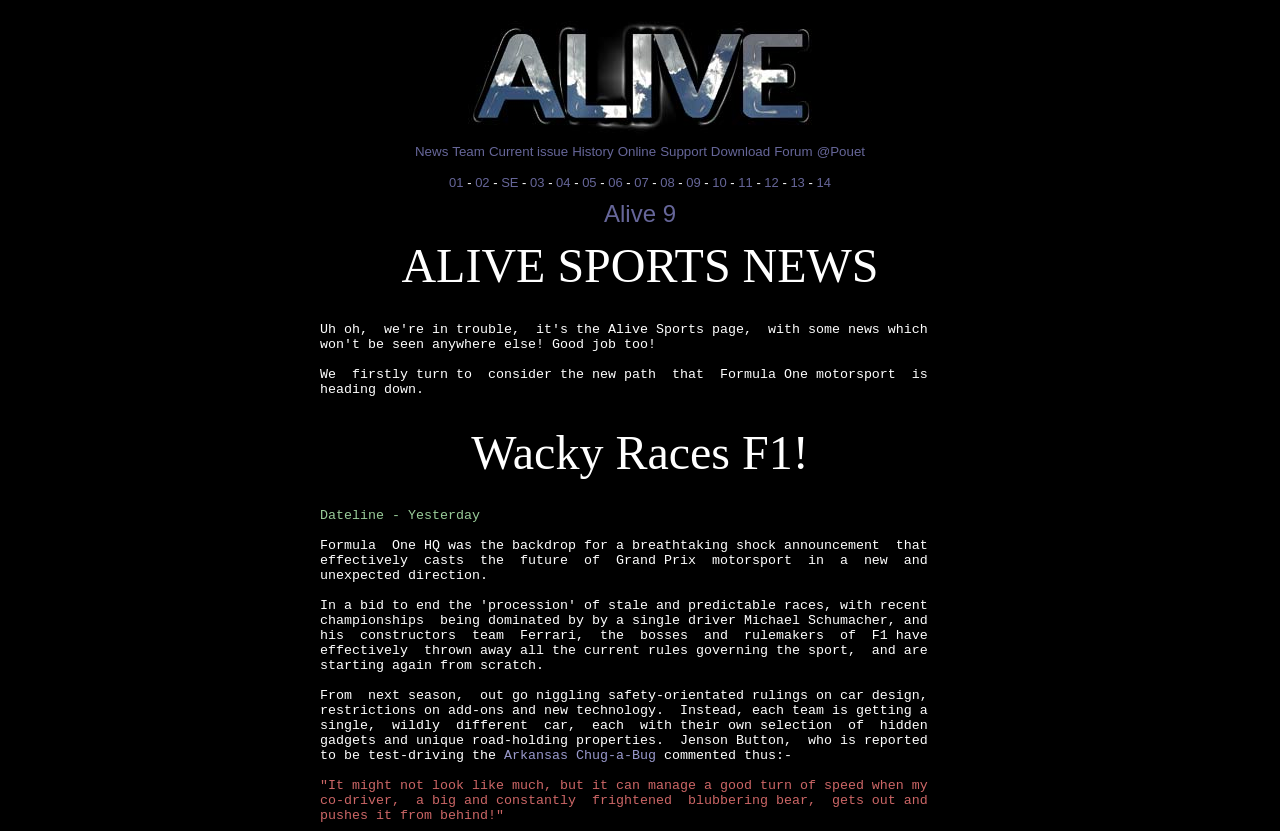From the given element description: "History", find the bounding box for the UI element. Provide the coordinates as four float numbers between 0 and 1, in the order [left, top, right, bottom].

[0.447, 0.173, 0.479, 0.191]